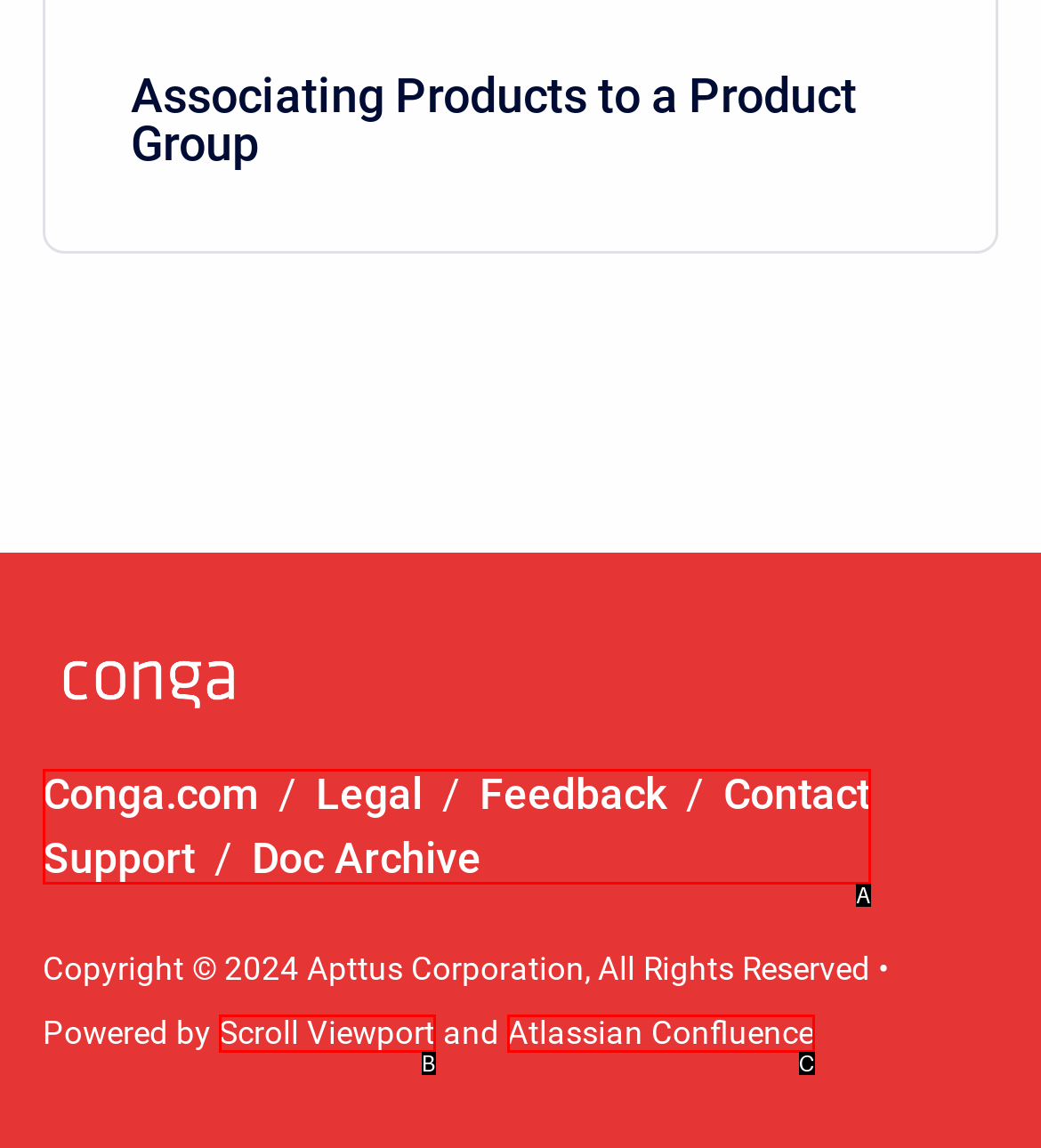From the options shown, which one fits the description: Contact Support? Respond with the appropriate letter.

A